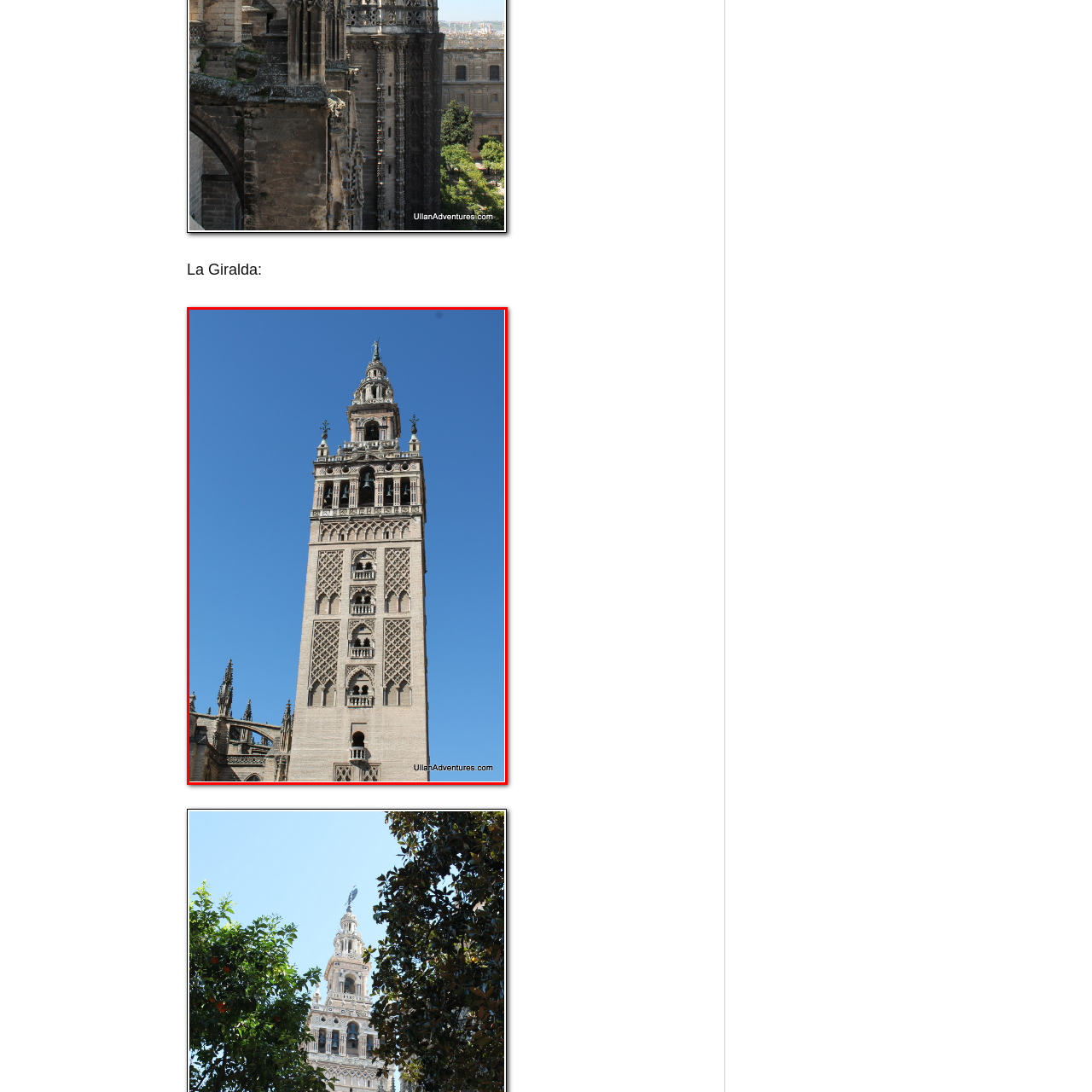Describe in detail the elements and actions shown in the image within the red-bordered area.

The image showcases La Giralda, an iconic bell tower located in Seville, Spain. Rising majestically against a clear blue sky, this architectural marvel is known for its distinct blend of Moorish and Renaissance styles. The tower features intricate brickwork and ornate details, highlighted by a series of arched windows and decorative niches. The spire at the top further enhances its grandeur, making it a prominent landmark in the Seville skyline. La Giralda originally served as the minaret of the Great Mosque of Seville before being converted into a bell tower for the Cathedral of Seville.